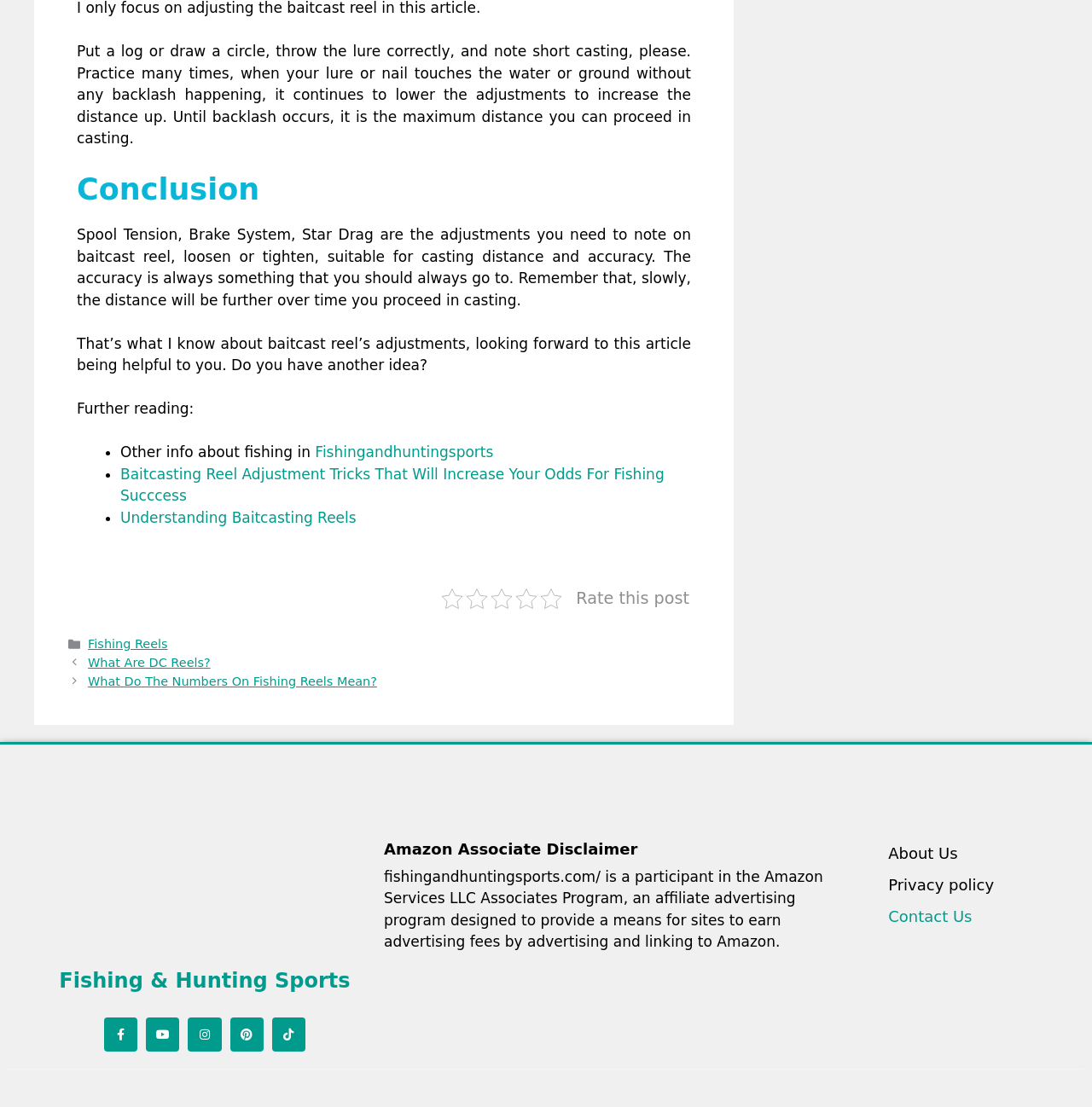Can you look at the image and give a comprehensive answer to the question:
What is the purpose of adjusting spool tension, brake system, and star drag?

According to the article, adjusting spool tension, brake system, and star drag is necessary for casting distance and accuracy, as stated in the sentence 'Spool Tension, Brake System, Star Drag are the adjustments you need to note on baitcast reel, loosen or tighten, suitable for casting distance and accuracy.'